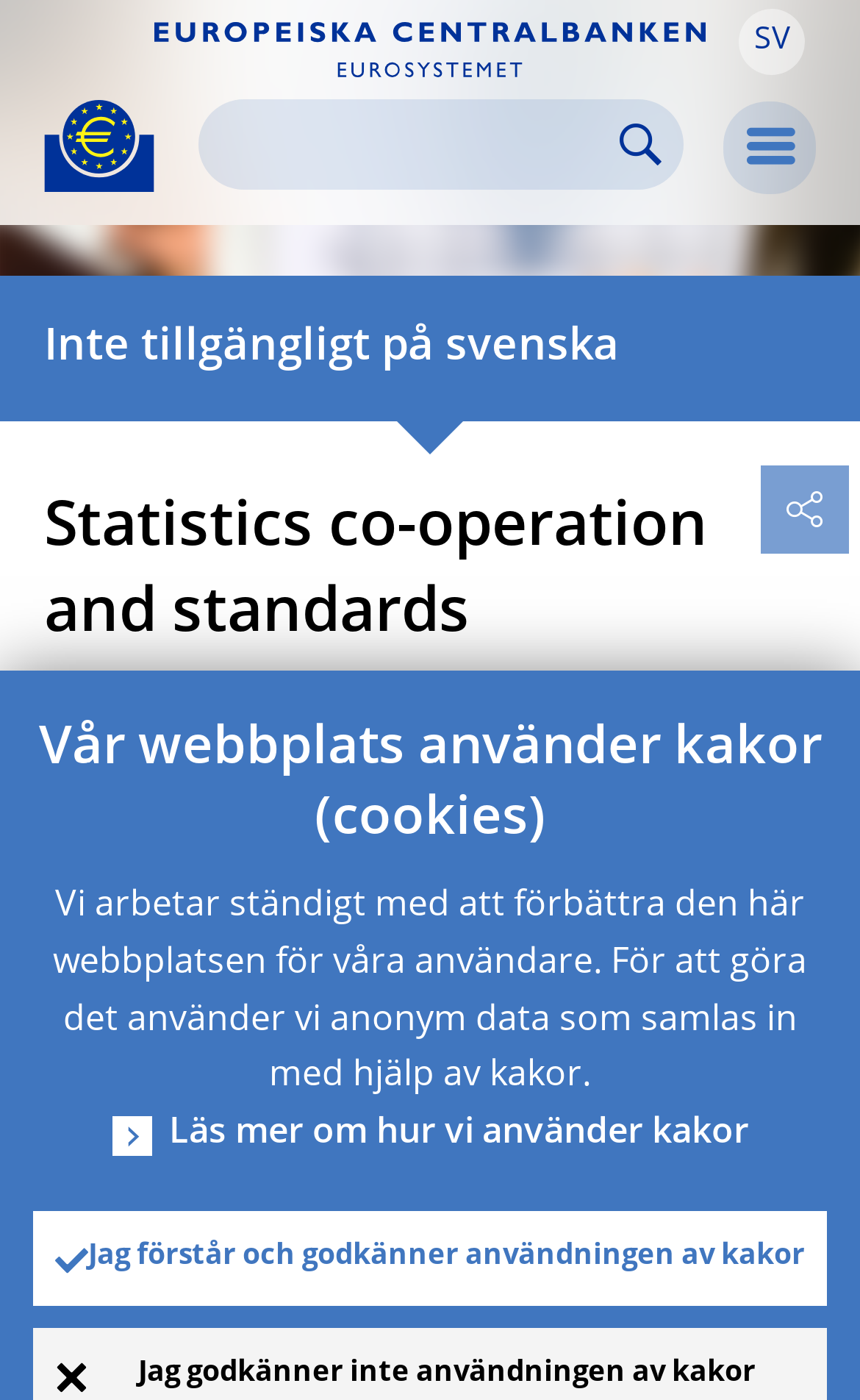What is the purpose of the search box?
Answer the question in as much detail as possible.

I inferred this by looking at the search box and the textbox with the label 'Search', which suggests that the search box is meant for searching the website.